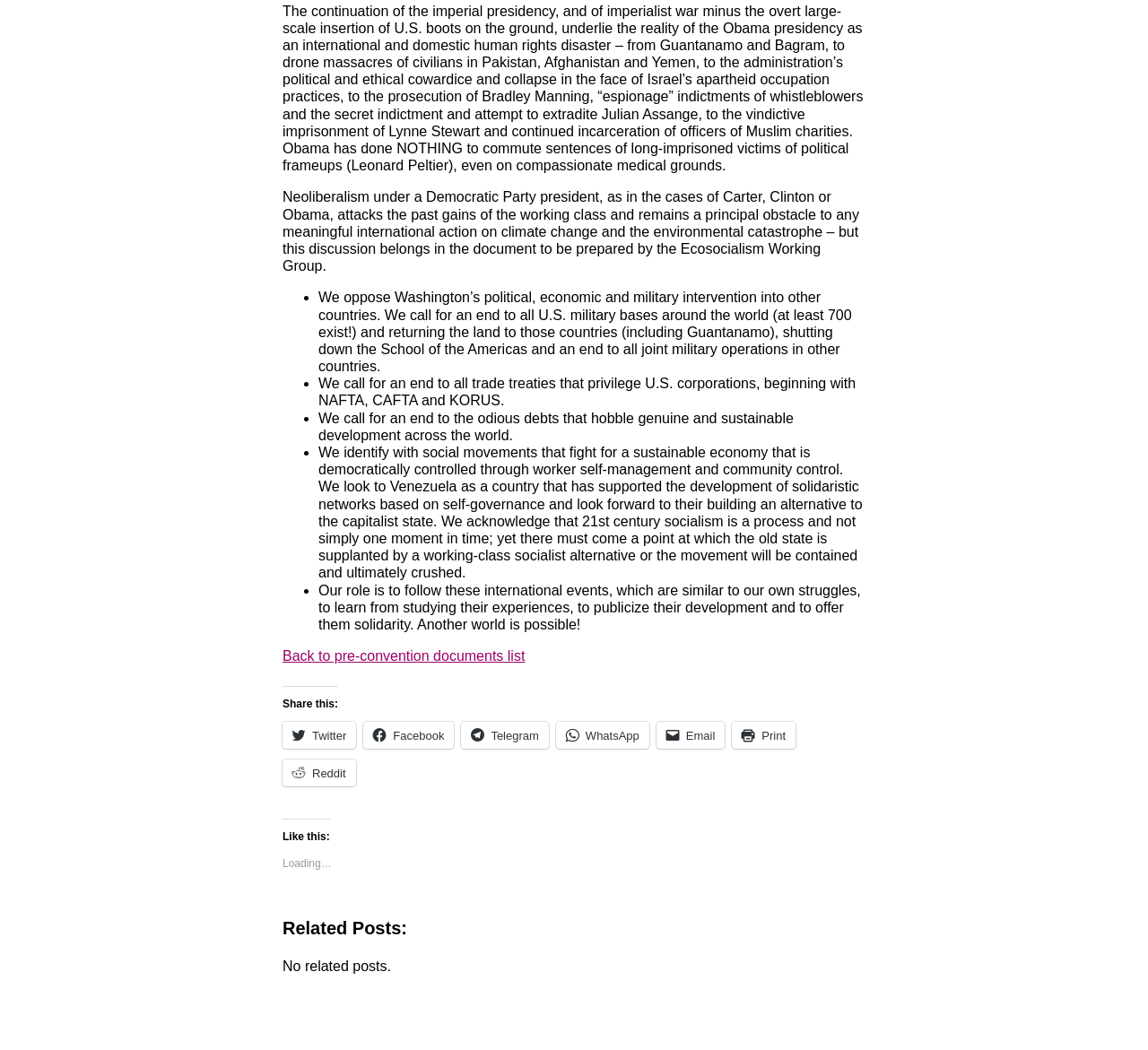Specify the bounding box coordinates of the area to click in order to execute this command: 'Print this page'. The coordinates should consist of four float numbers ranging from 0 to 1, and should be formatted as [left, top, right, bottom].

[0.638, 0.687, 0.693, 0.713]